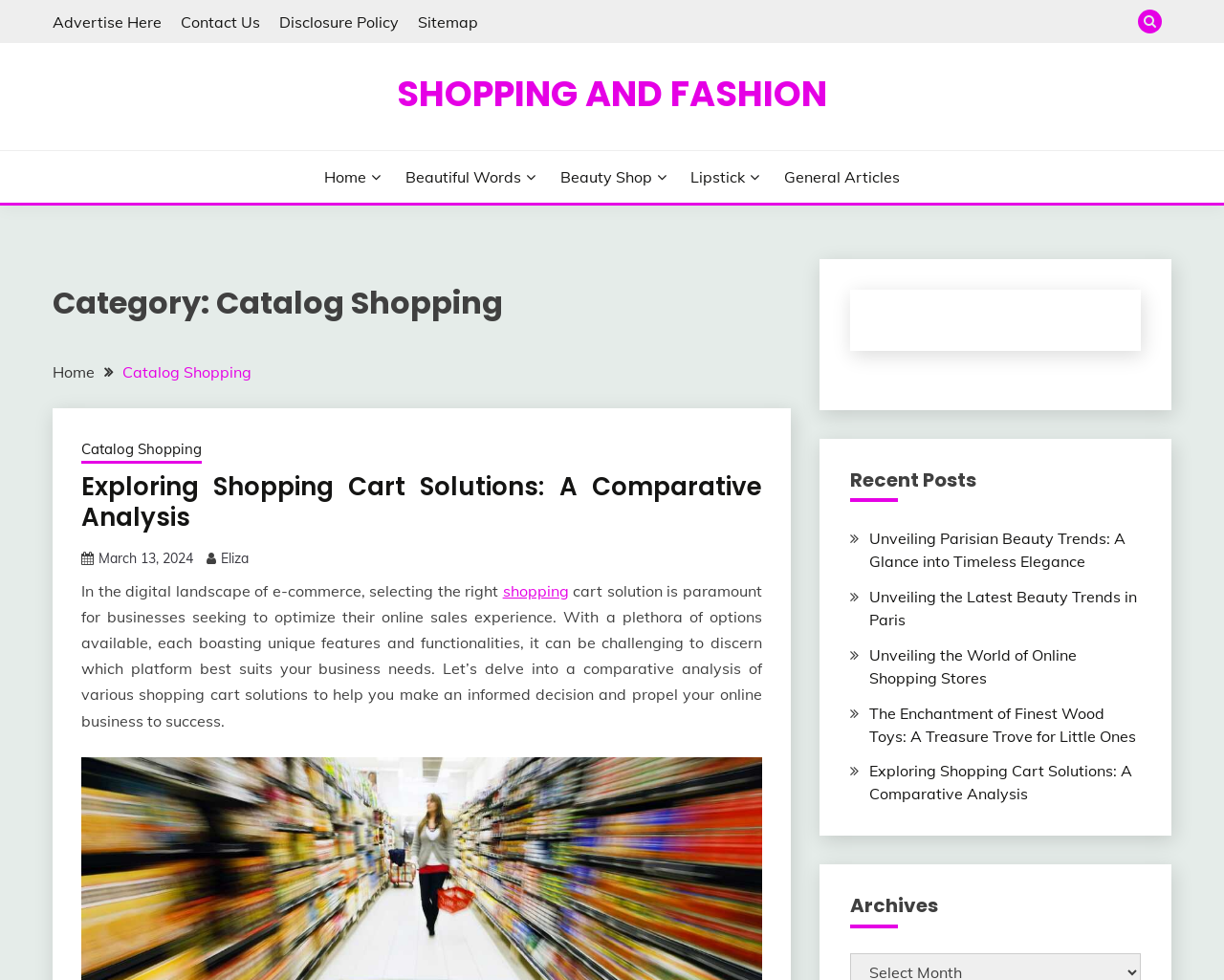Reply to the question with a single word or phrase:
What is the purpose of the breadcrumbs navigation?

To show page hierarchy